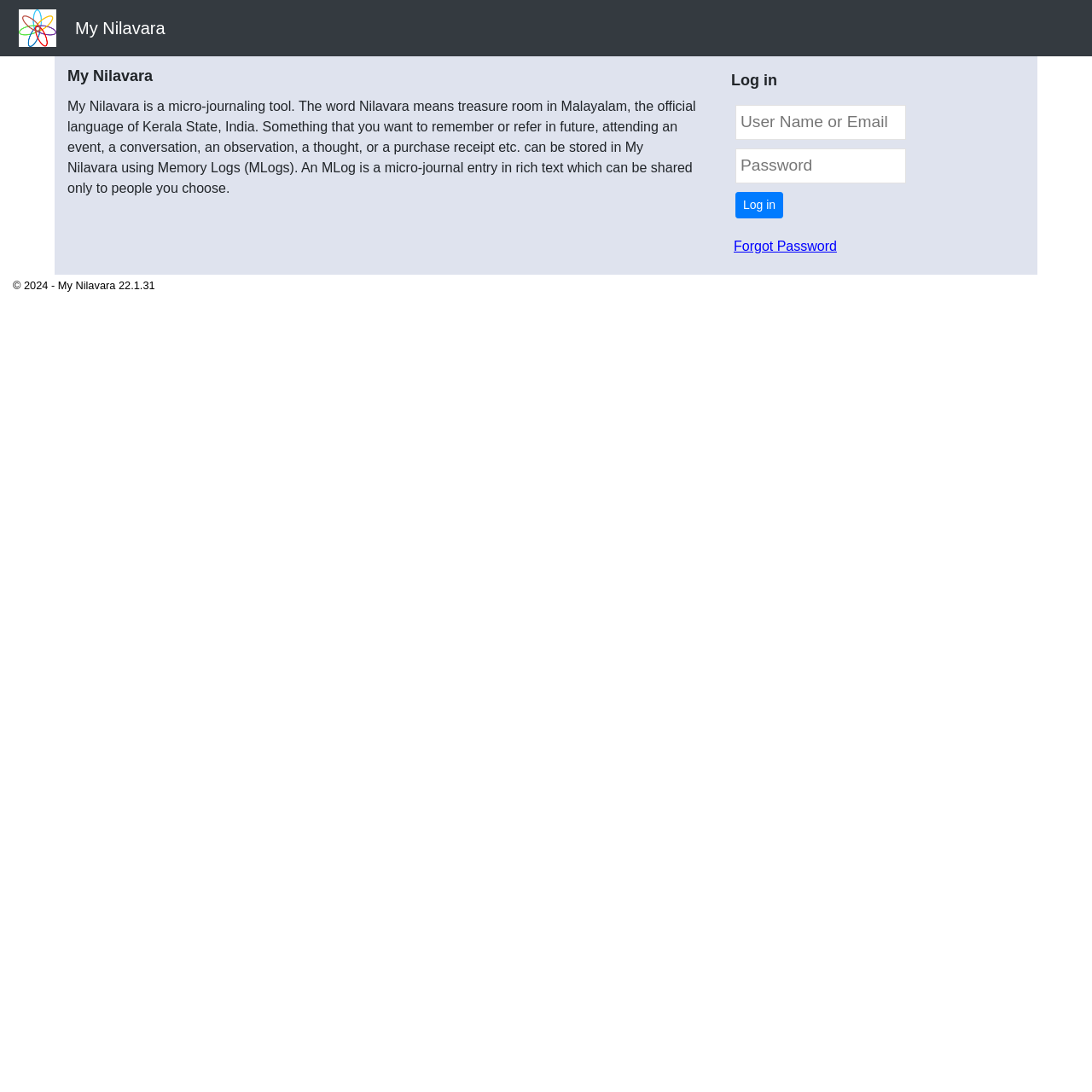What is My Nilavara?
Could you answer the question in a detailed manner, providing as much information as possible?

Based on the StaticText element, it is mentioned that 'My Nilavara is a micro-journaling tool.' This suggests that My Nilavara is a platform or tool that allows users to create and store micro-journal entries.